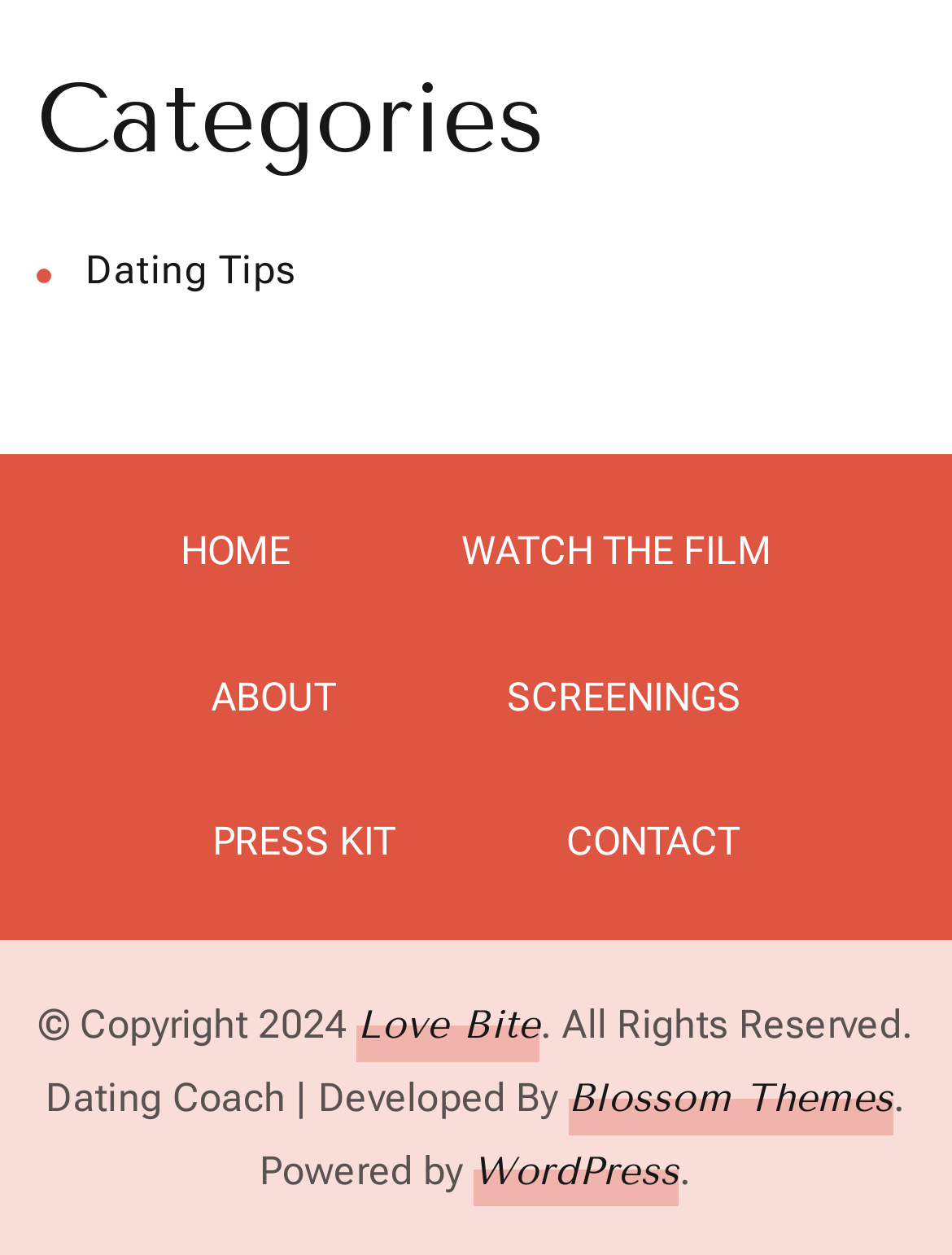What is the name of the theme developer mentioned at the bottom of the webpage?
Using the image as a reference, give a one-word or short phrase answer.

Blossom Themes